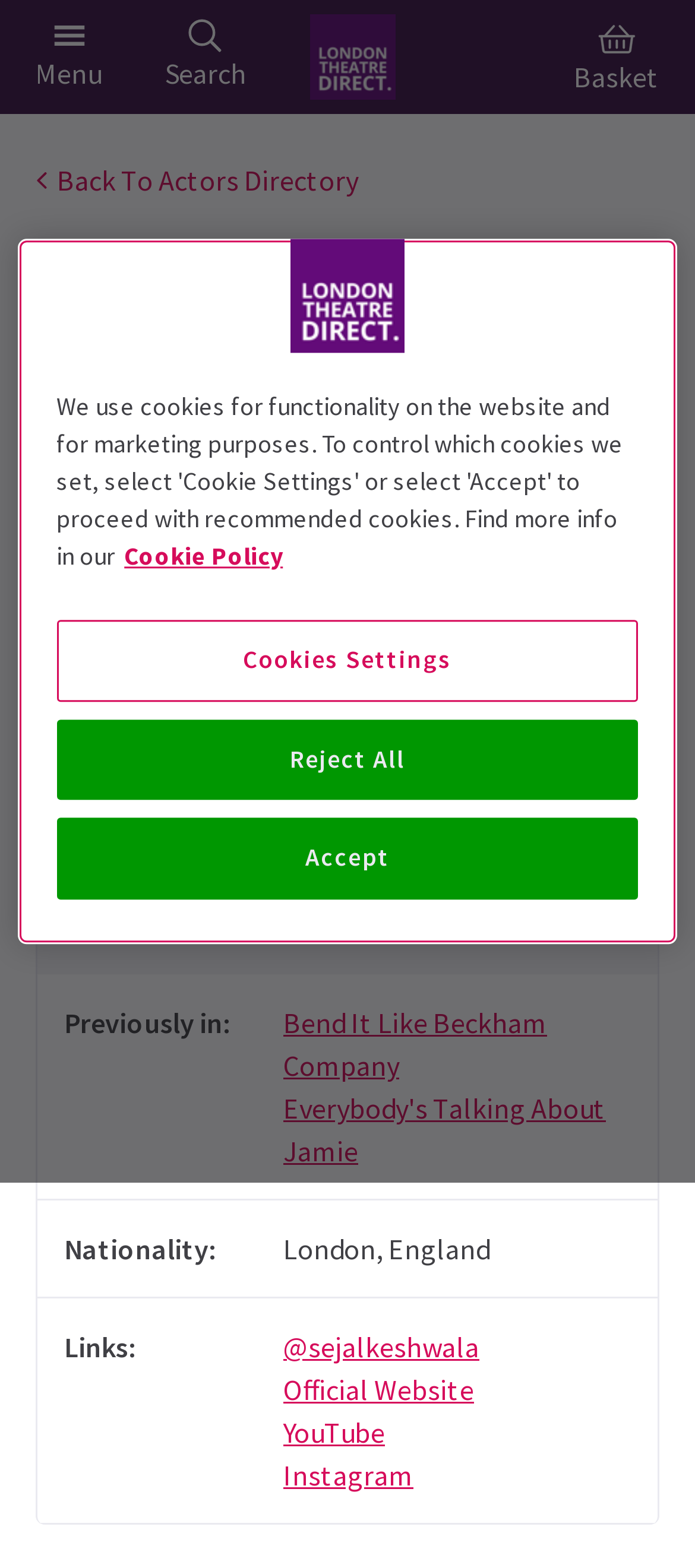Identify the bounding box coordinates for the region of the element that should be clicked to carry out the instruction: "Explore Bend It Like Beckham". The bounding box coordinates should be four float numbers between 0 and 1, i.e., [left, top, right, bottom].

[0.408, 0.639, 0.908, 0.666]